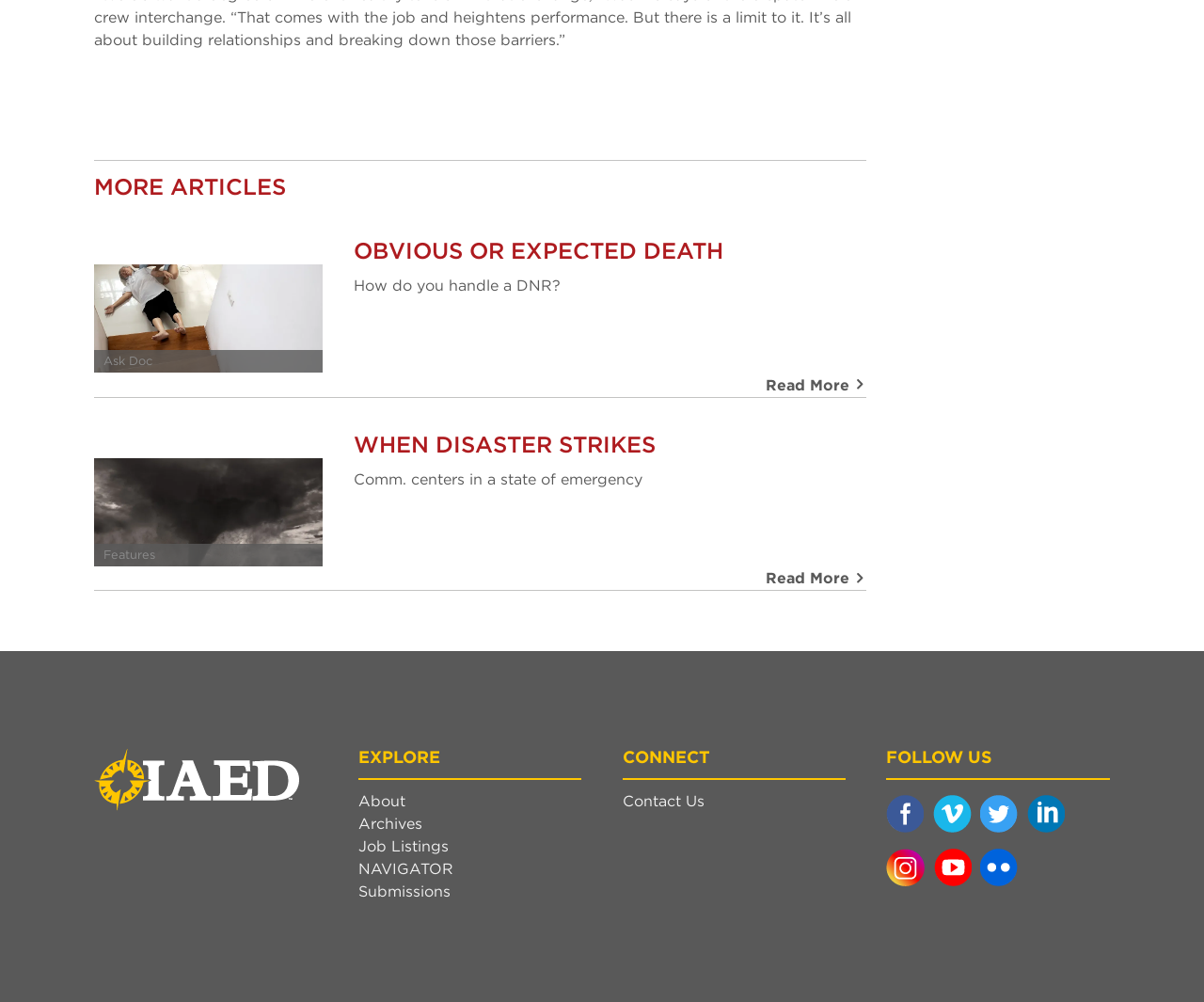Identify the bounding box coordinates of the region that should be clicked to execute the following instruction: "Read more about 'When Disaster Strikes'".

[0.636, 0.566, 0.719, 0.589]